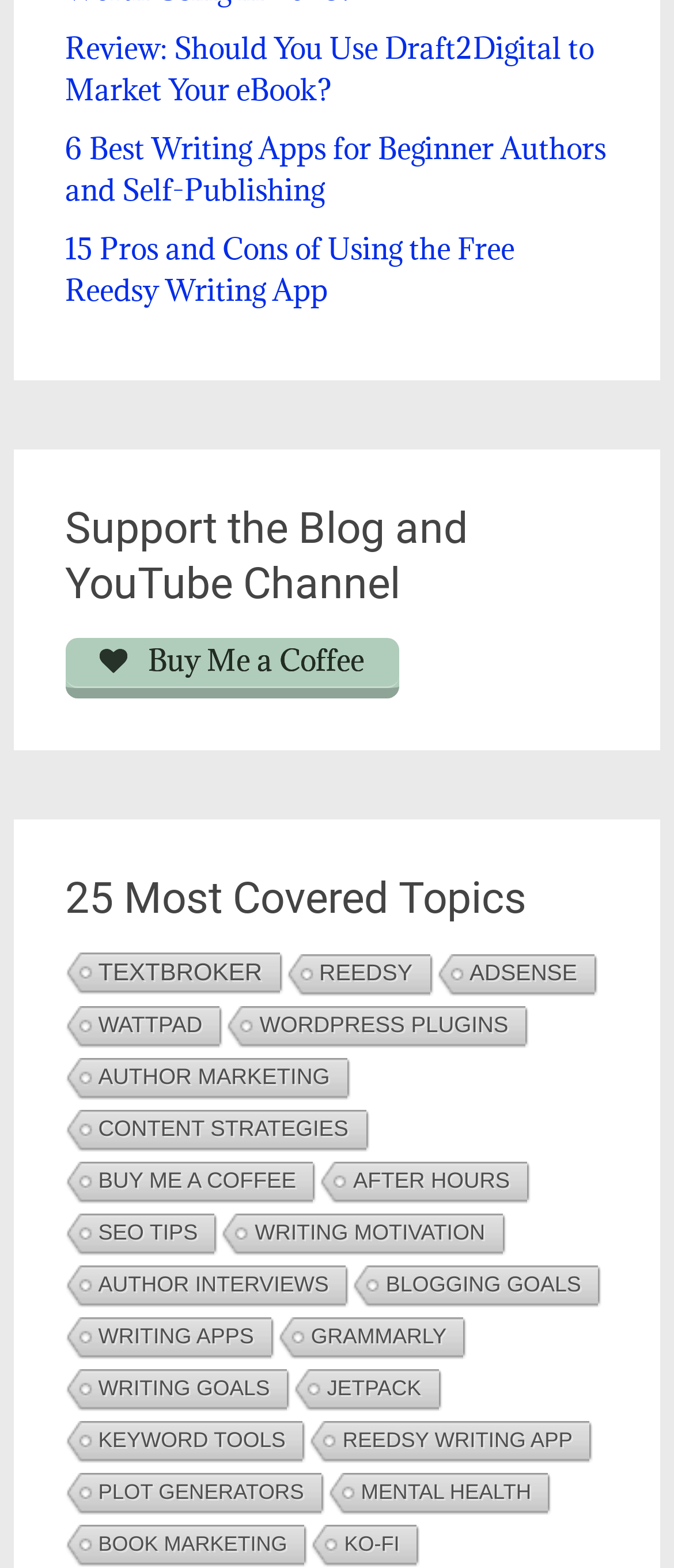What is the main topic of the webpage?
Answer the question with a single word or phrase by looking at the picture.

Writing and self-publishing